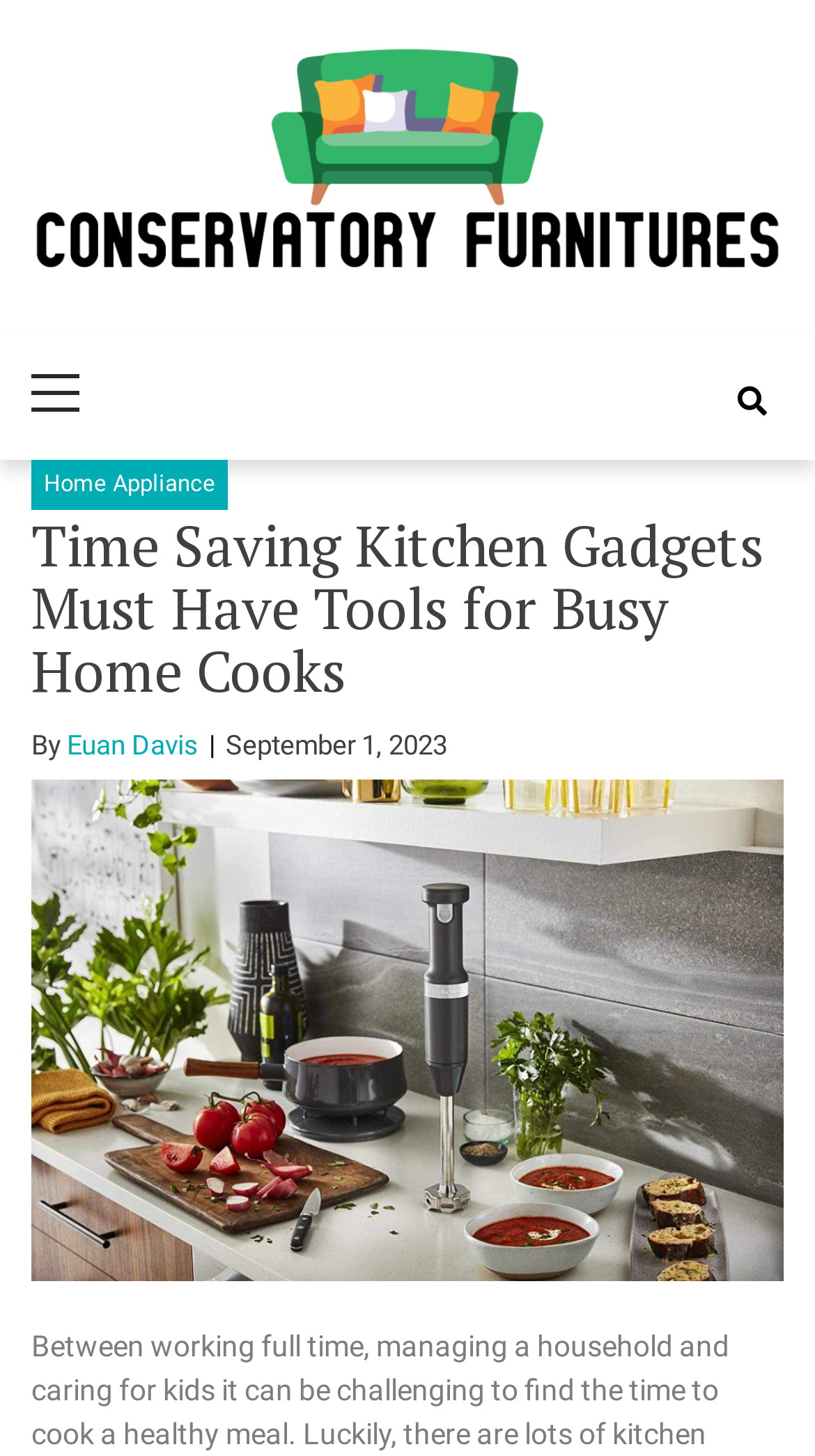How many images are on the webpage?
Look at the image and provide a detailed response to the question.

There are two images on the webpage, one with the text 'Conservatory Furnitures' and another with the text 'Time Saving Kitchen Gadgets Must Have Tools for Busy Home Cooks'.